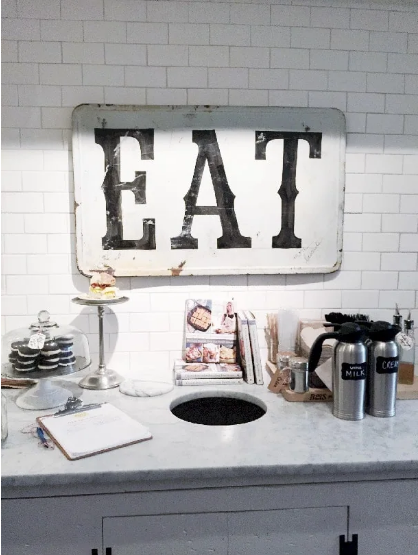Thoroughly describe the content and context of the image.

The image features a charming interior scene of a cozy café or kitchen space, where a vintage metal sign boldly displays the word "EAT" in large, distressed black letters. This sign is prominently placed on a white tiled wall, adding a rustic touch to the ambiance. Below the sign, a beautifully arranged countertop showcases an assortment of treats: a glass cloche protecting a delectable layer cake sits atop a polished pedestal, accompanied by what appears to be chocolate desserts. Nearby, a stack of inviting cookbooks and recipe pamphlets hints at the culinary delights the establishment offers. 

To the right, sleek containers are filled with ingredients or beverages, labeled "MILK" and "CREAM," while a well-used notepad suggests the café’s welcoming atmosphere for sharing ideas or taking orders. A circular cutout in the countertop hints at a sink or another preparation area, blending functionality with the aesthetic appeal of the setting. This composition captures the essence of a warm, inviting space where good food and hospitality are celebrated.